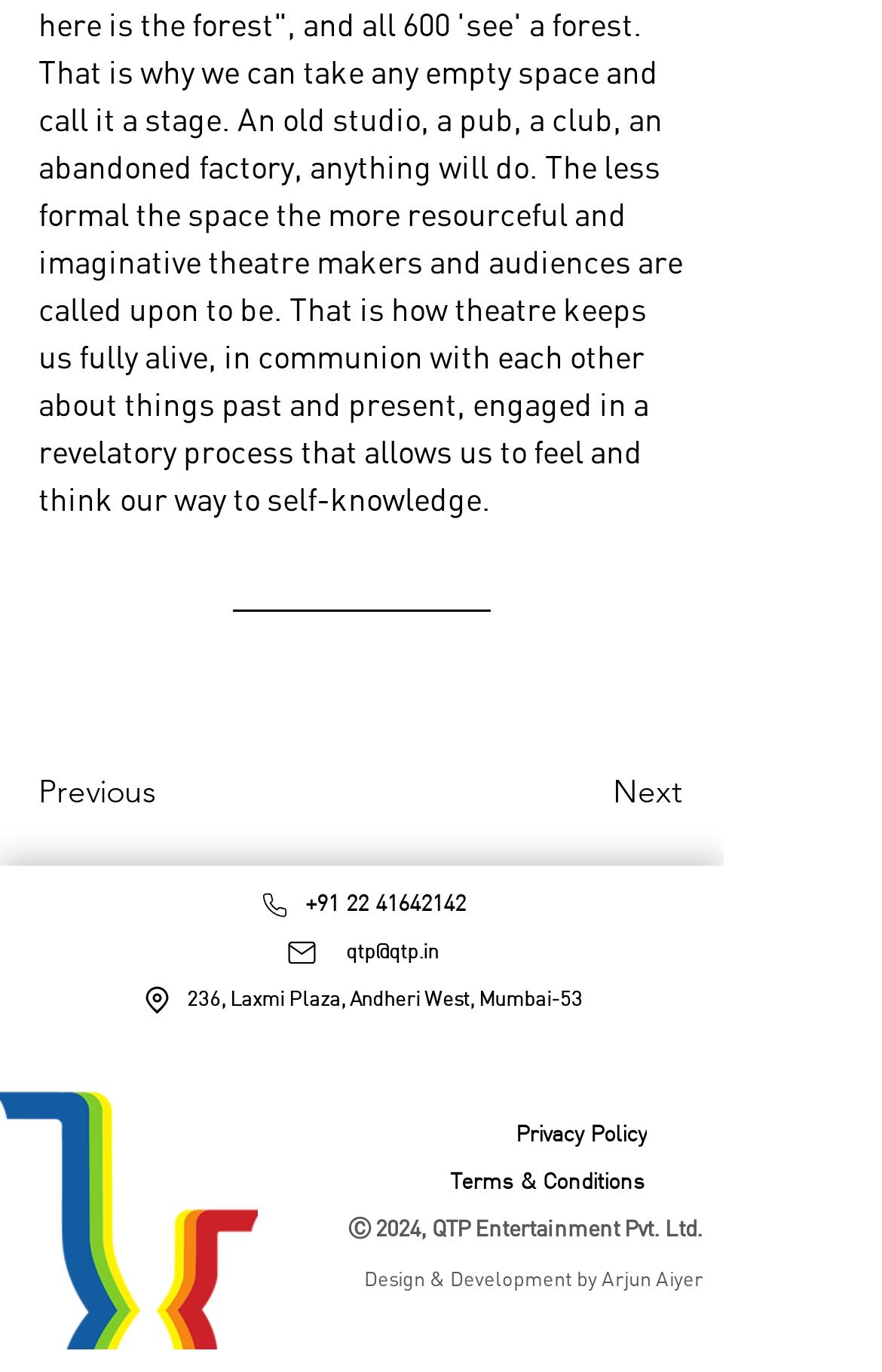What is the name of the person mentioned in the design and development credits?
Using the details from the image, give an elaborate explanation to answer the question.

The design and development credits are located at the bottom of the page and are a StaticText element. It reads 'Design & Development by Arjun Aiyer', indicating that the person's name is Arjun Aiyer.